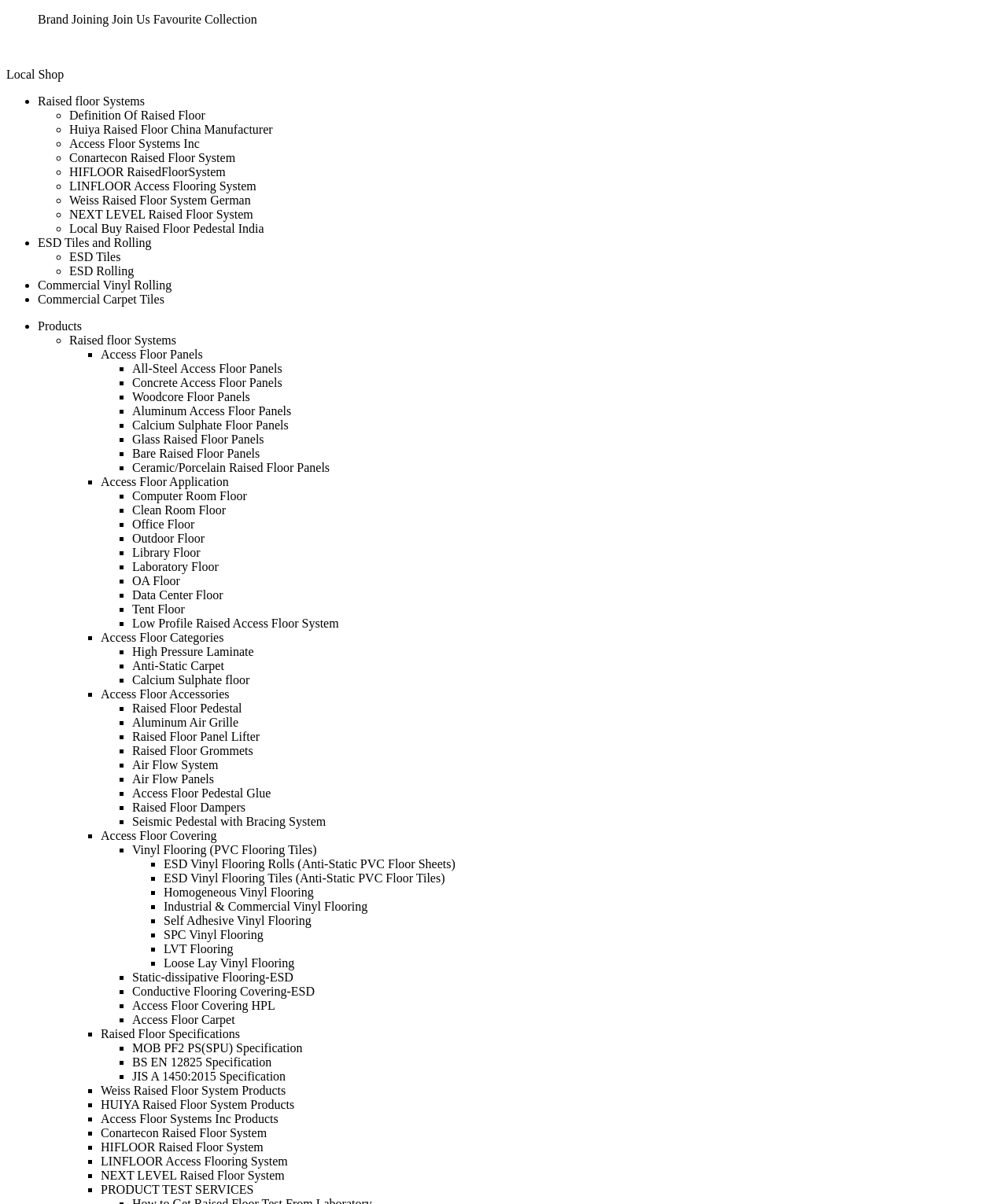Locate the bounding box coordinates of the UI element described by: "Homogeneous Vinyl Flooring". Provide the coordinates as four float numbers between 0 and 1, formatted as [left, top, right, bottom].

[0.162, 0.735, 0.312, 0.747]